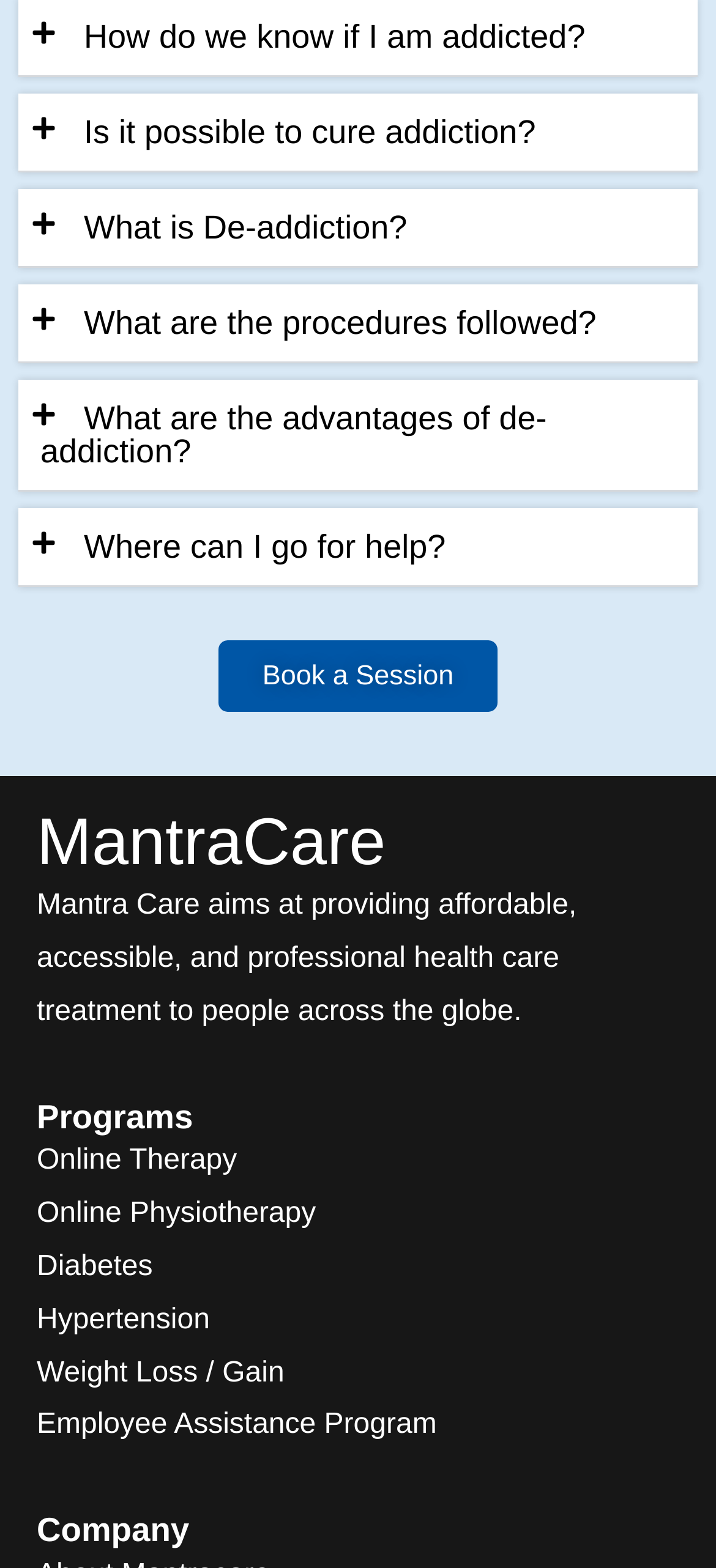What types of programs are offered by MantraCare?
Look at the image and respond with a single word or a short phrase.

Online Therapy, Physiotherapy, etc.